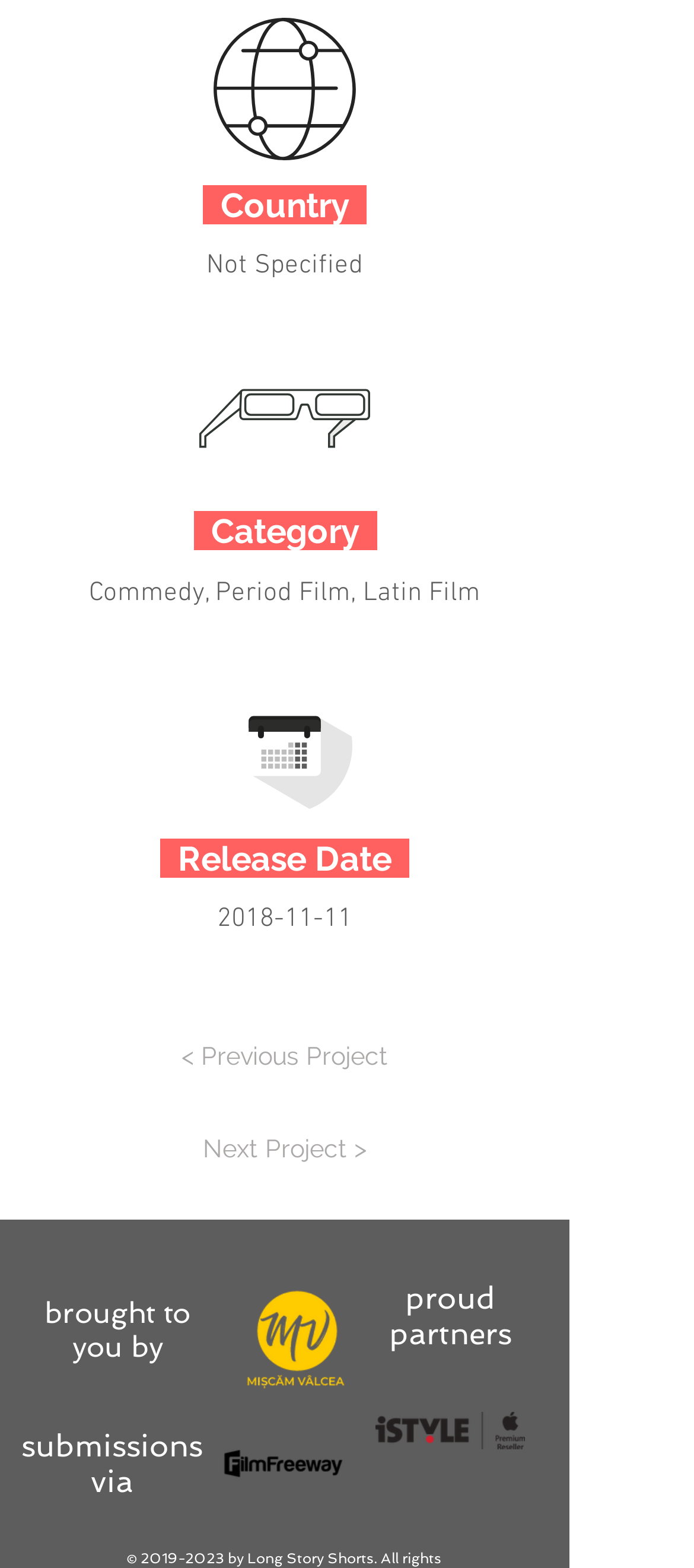Identify the bounding box of the HTML element described as: "2019-2023".

[0.203, 0.988, 0.323, 0.999]